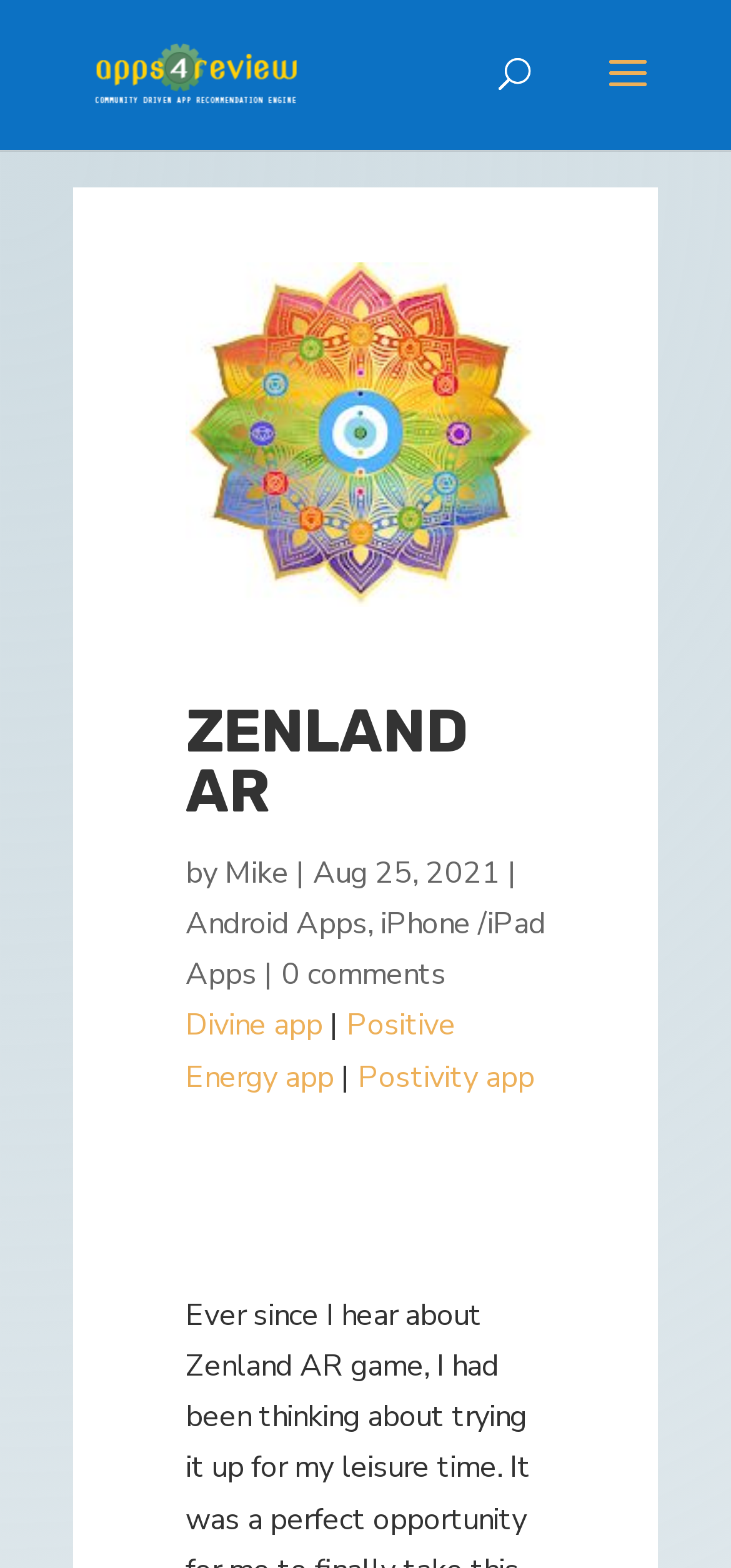Who is the author of the article? Based on the screenshot, please respond with a single word or phrase.

Mike